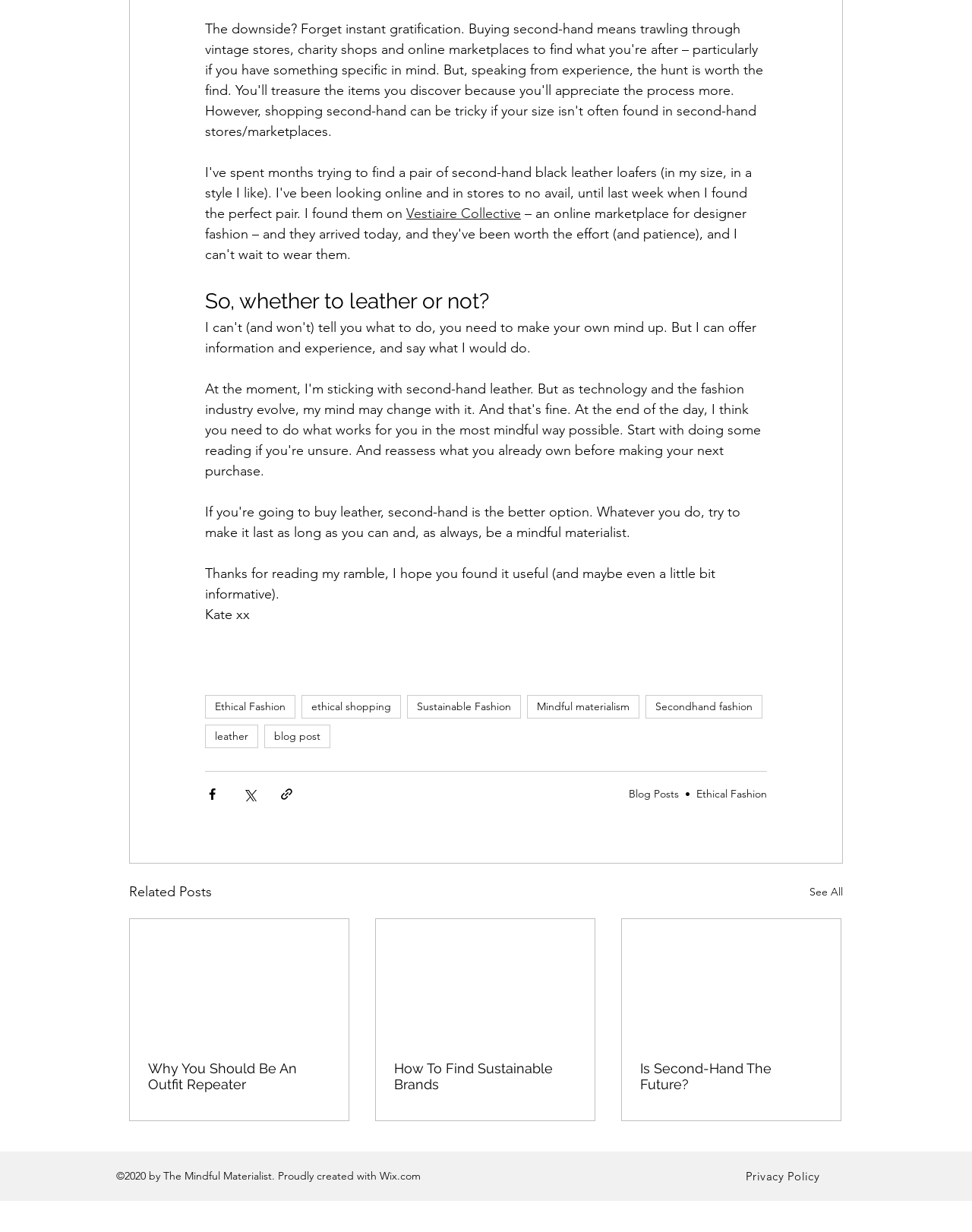Use a single word or phrase to answer the question: 
What is the name of the website?

Vestiaire Collective